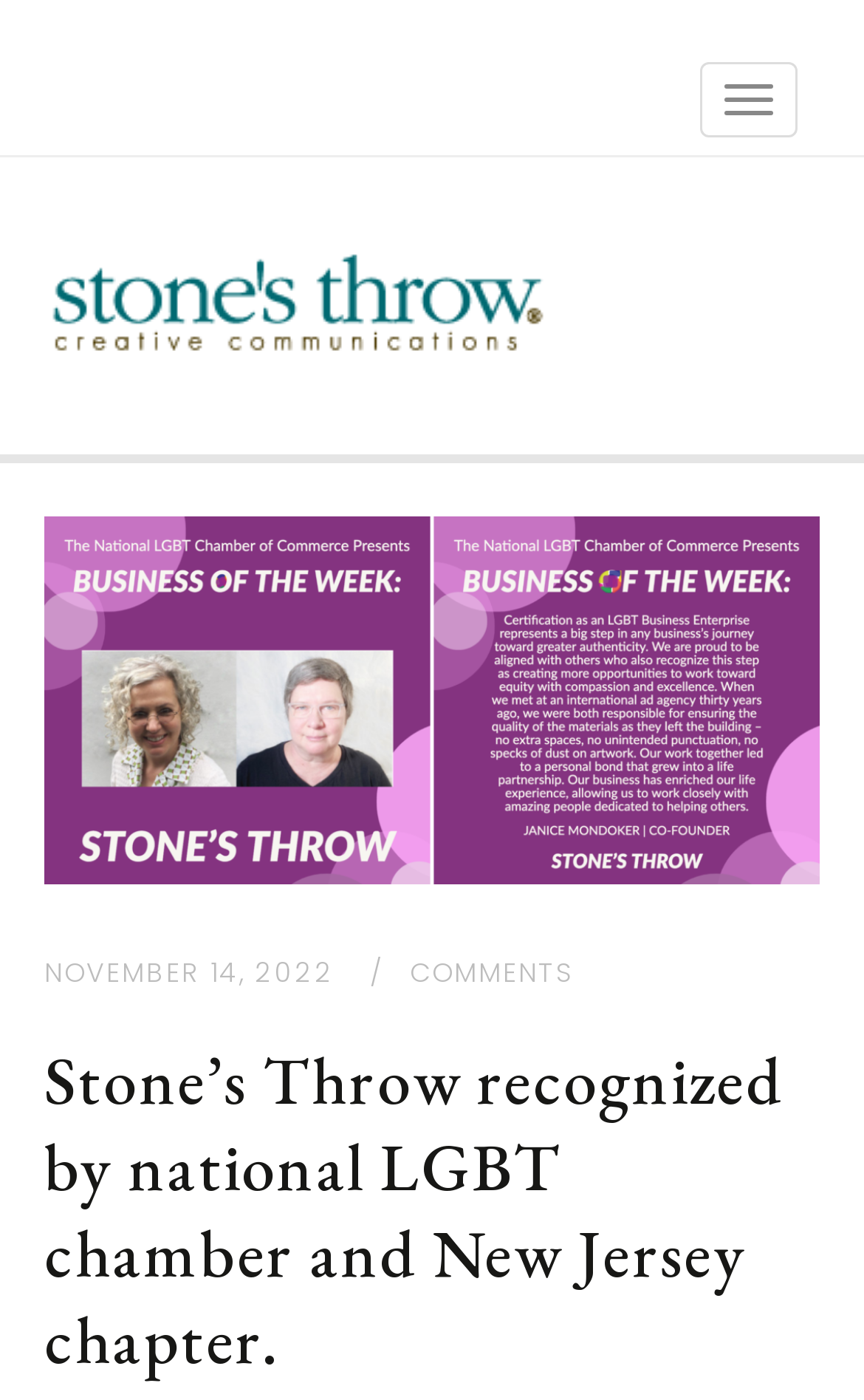What is the topic of the article?
Craft a detailed and extensive response to the question.

I found the topic by looking at the heading element with the text 'Stone’s Throw recognized by national LGBT chamber and New Jersey chapter.' which suggests that the article is about the company being recognized by the LGBT chamber.